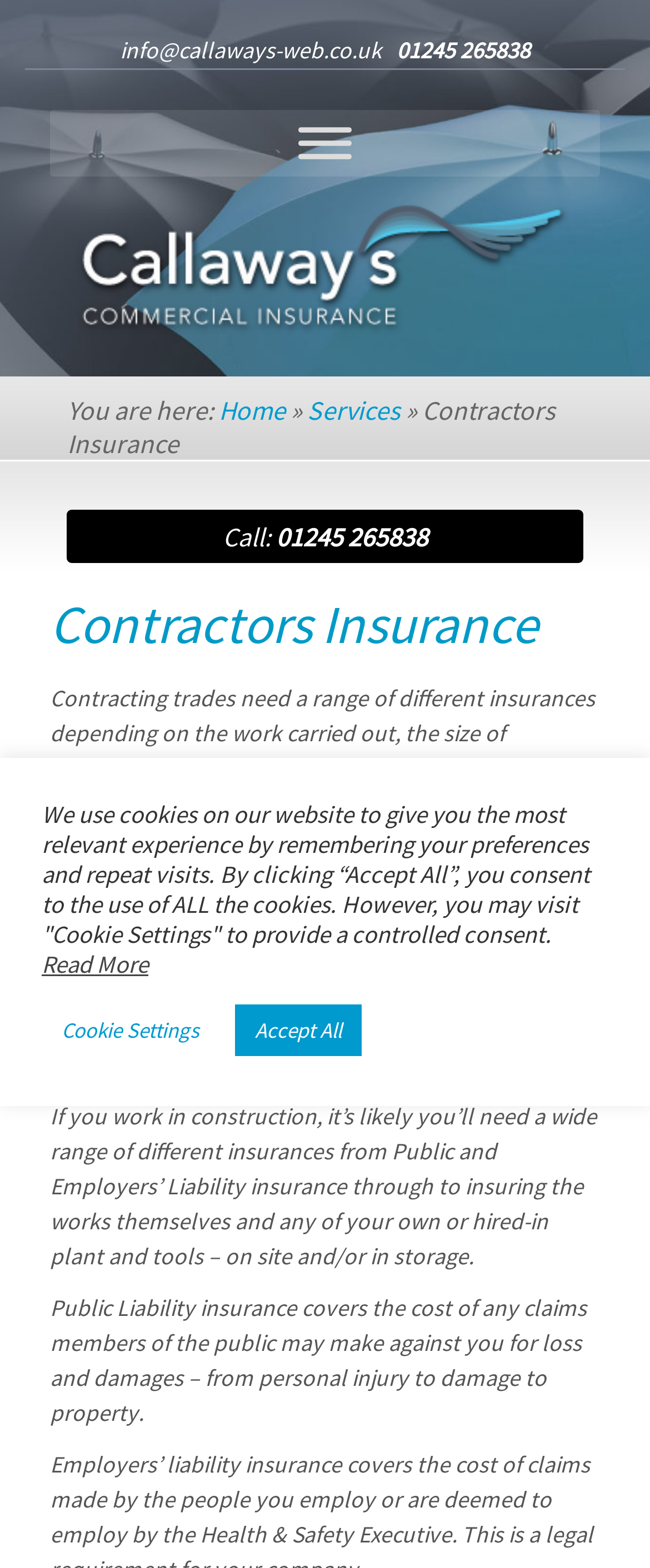Find the bounding box coordinates of the clickable area required to complete the following action: "Read more about contractors insurance".

[0.103, 0.325, 0.897, 0.359]